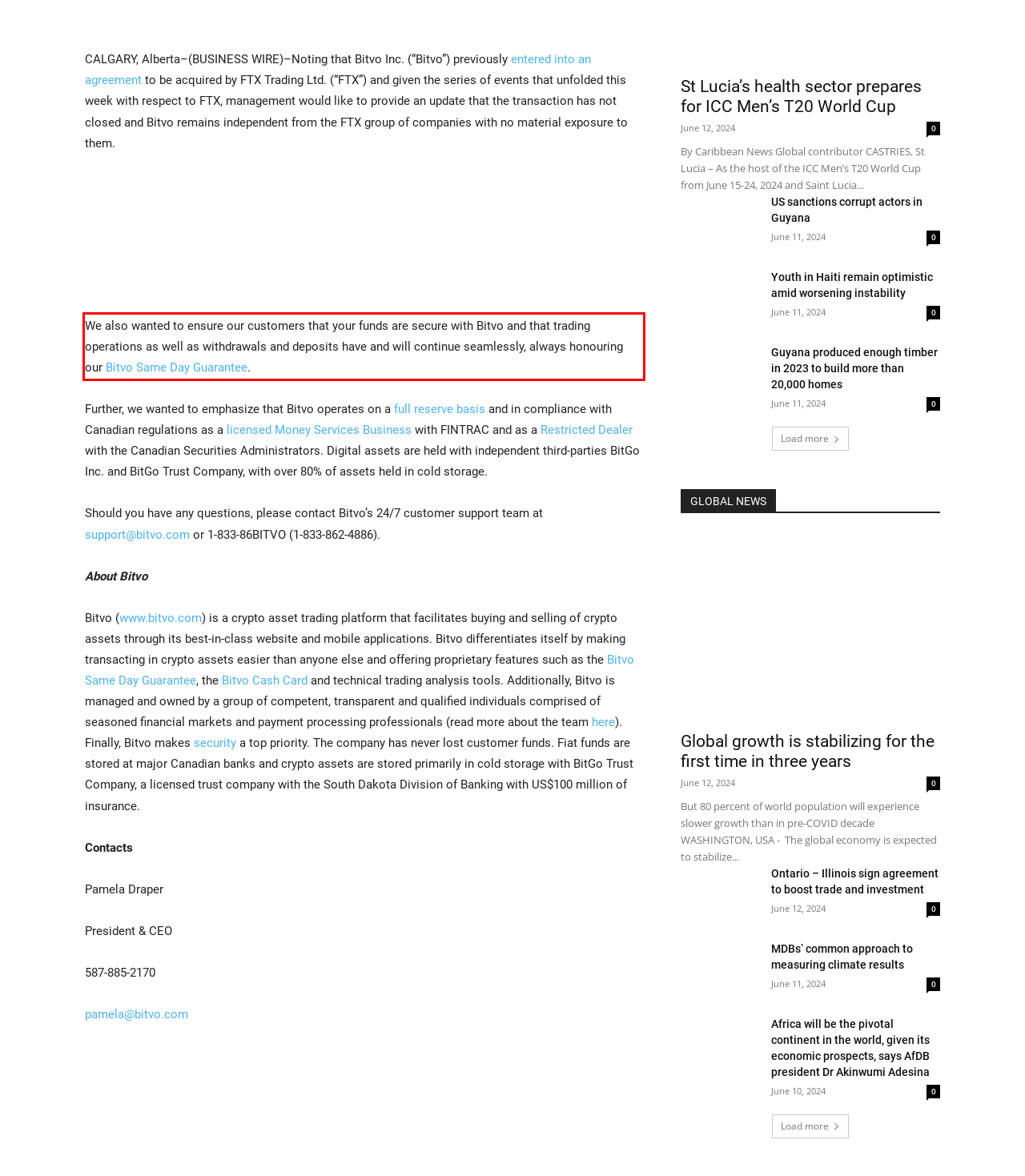Please identify and extract the text from the UI element that is surrounded by a red bounding box in the provided webpage screenshot.

We also wanted to ensure our customers that your funds are secure with Bitvo and that trading operations as well as withdrawals and deposits have and will continue seamlessly, always honouring our Bitvo Same Day Guarantee.